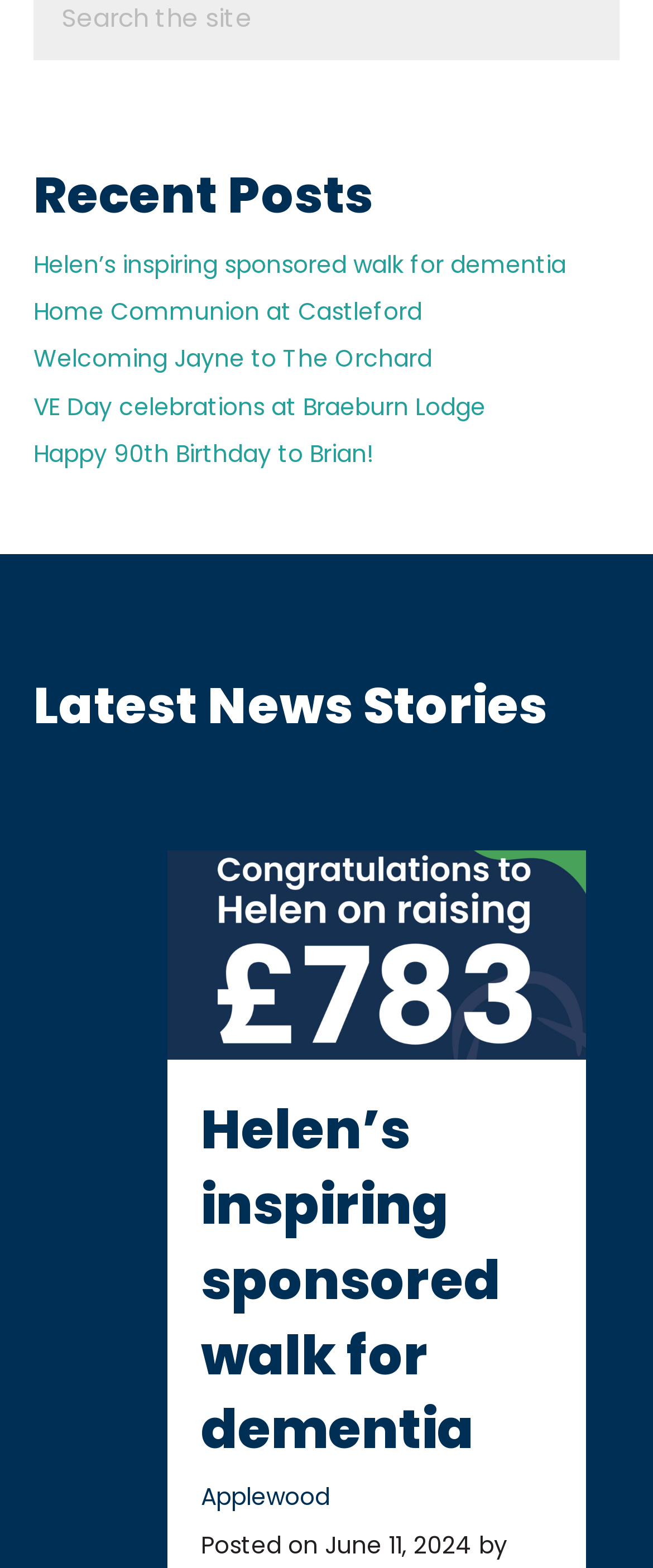Identify the bounding box coordinates for the element you need to click to achieve the following task: "view recent posts". Provide the bounding box coordinates as four float numbers between 0 and 1, in the form [left, top, right, bottom].

[0.051, 0.102, 0.949, 0.147]